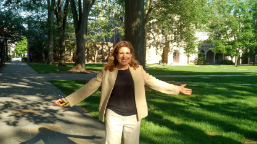What is the environment surrounding the woman?
Please look at the screenshot and answer in one word or a short phrase.

Lush green grass and trees